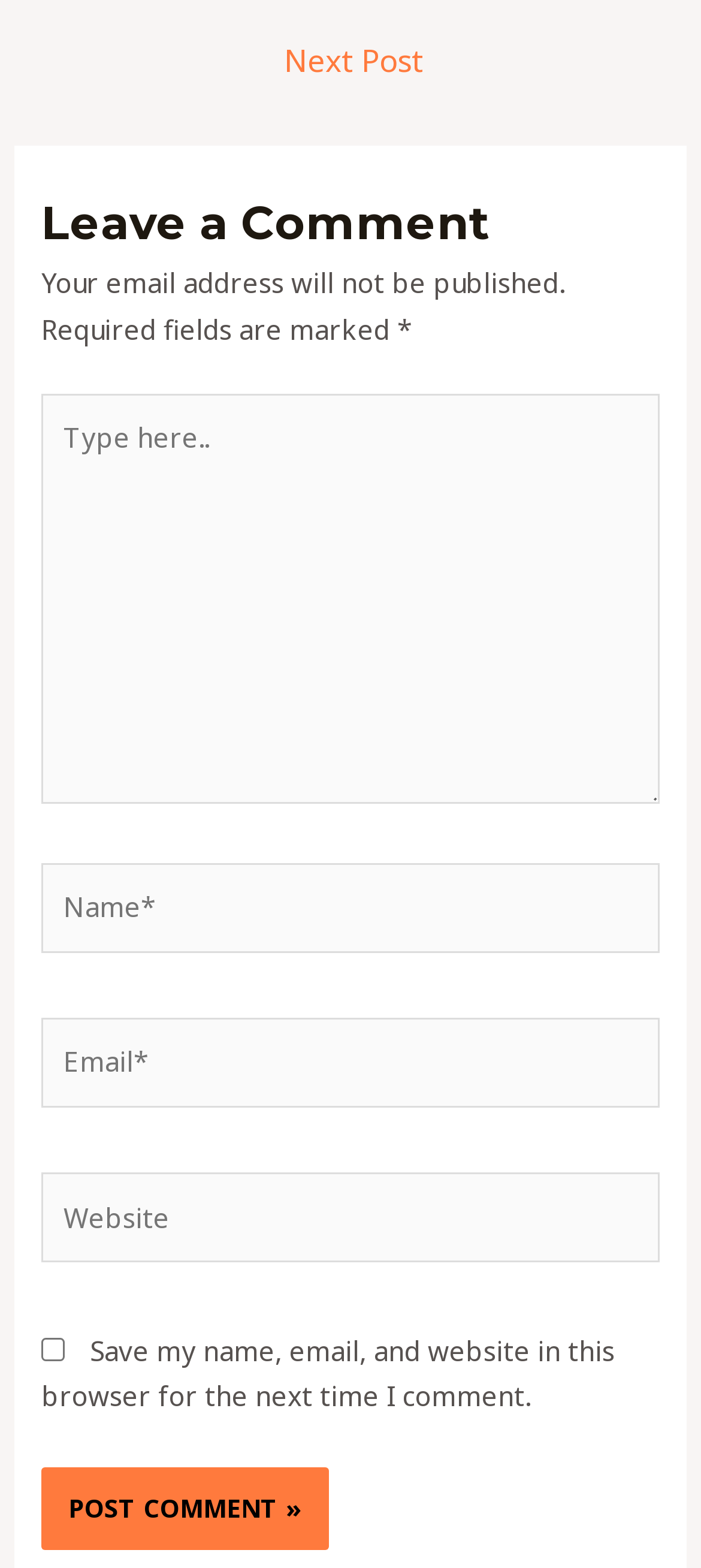Locate the bounding box of the UI element based on this description: "parent_node: Email* name="email" placeholder="Email*"". Provide four float numbers between 0 and 1 as [left, top, right, bottom].

[0.059, 0.649, 0.941, 0.706]